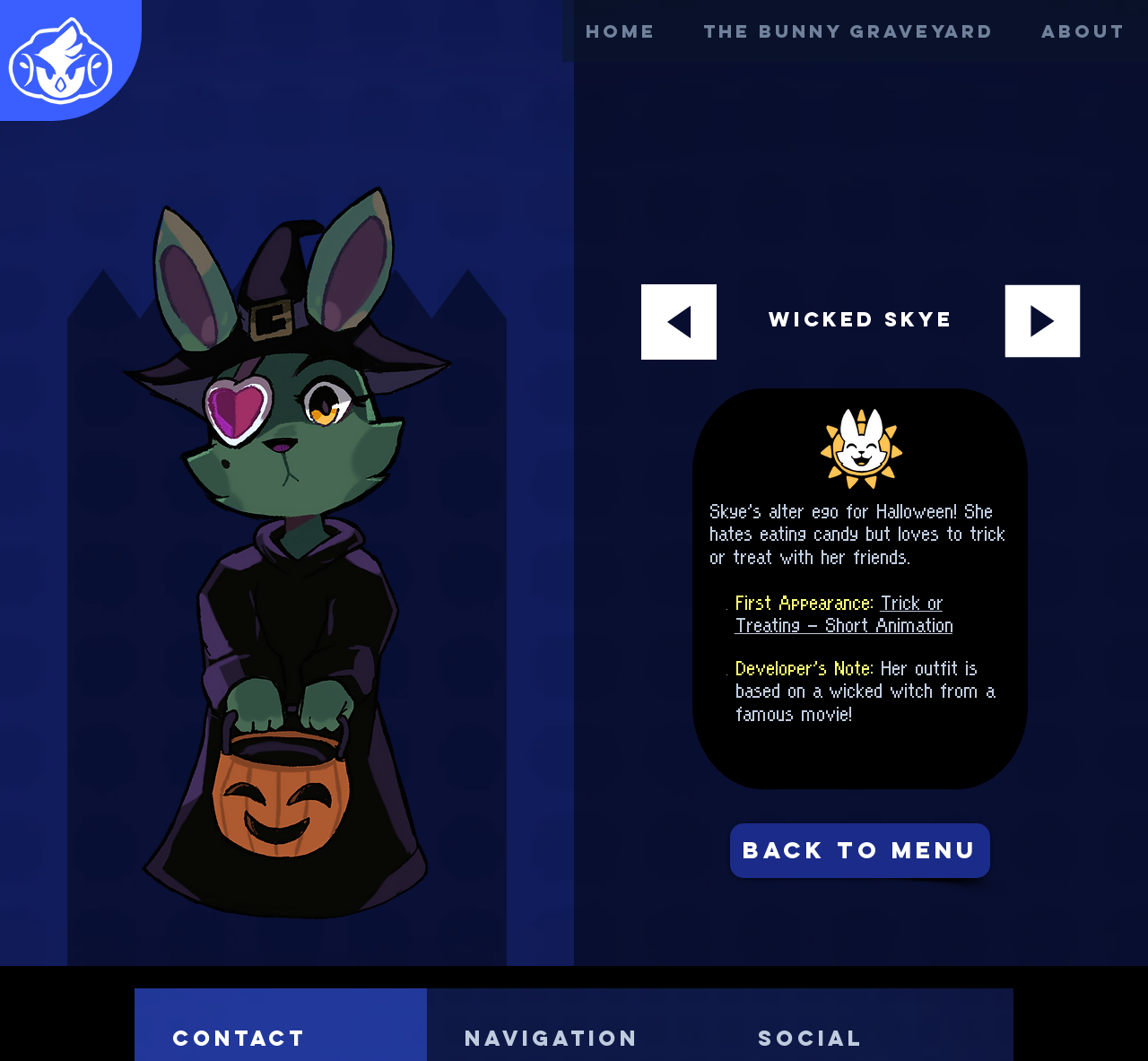Provide a brief response to the question using a single word or phrase: 
What is the first appearance of Wicked Skye?

Trick or Treating - Short Animation